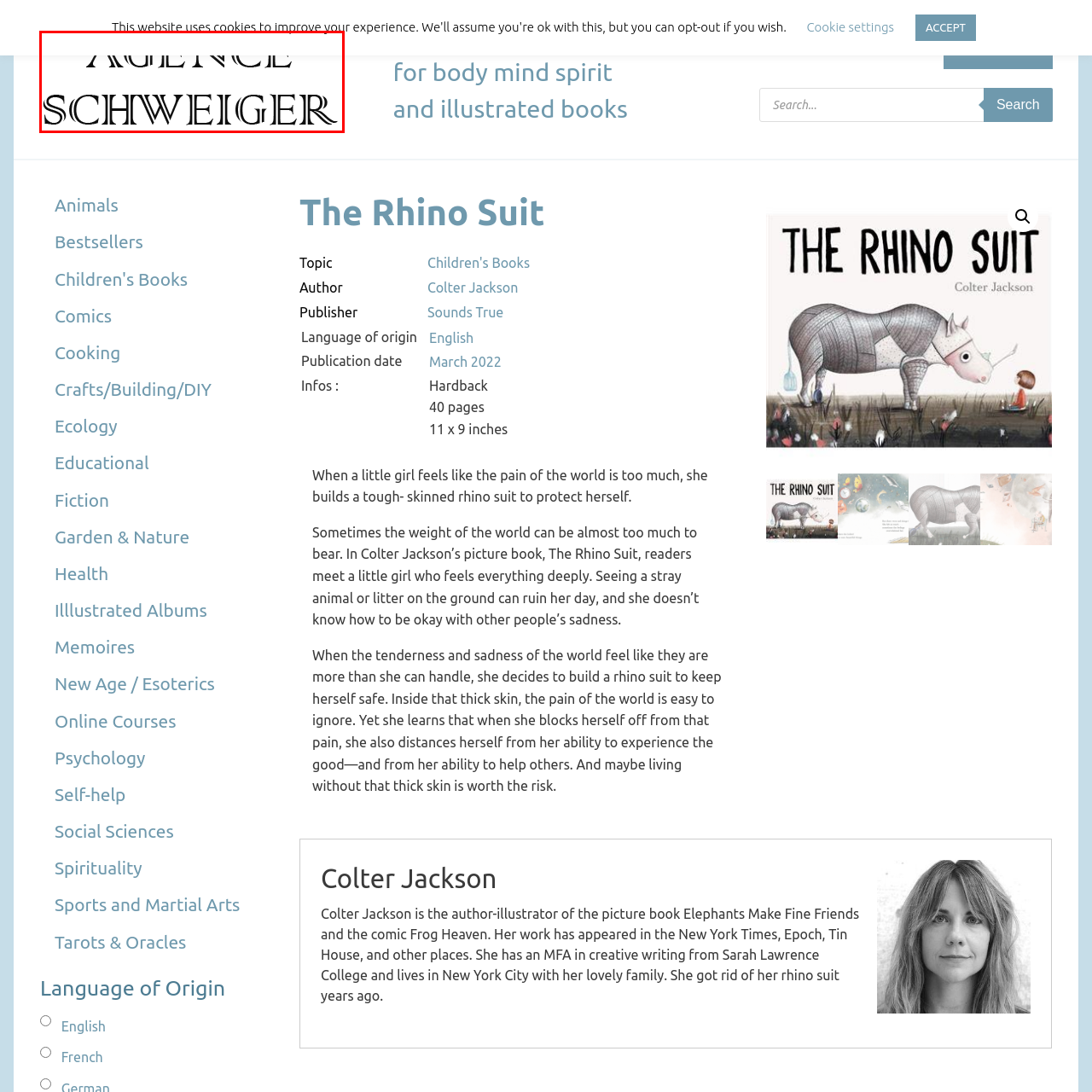Construct a detailed caption for the image enclosed in the red box.

The image showcases the elegant typography of "AGENCE SCHWEIGER," the name of a literary agency. This striking font captures attention with its artistic style, reflecting a sophisticated and professional aesthetic. Positioned prominently, it sets the tone for the website, which focuses on the realms of literature, body-mind-spirit themes, and illustrated books. The refined presentation suggests a commitment to quality in the literary works and authors they represent.